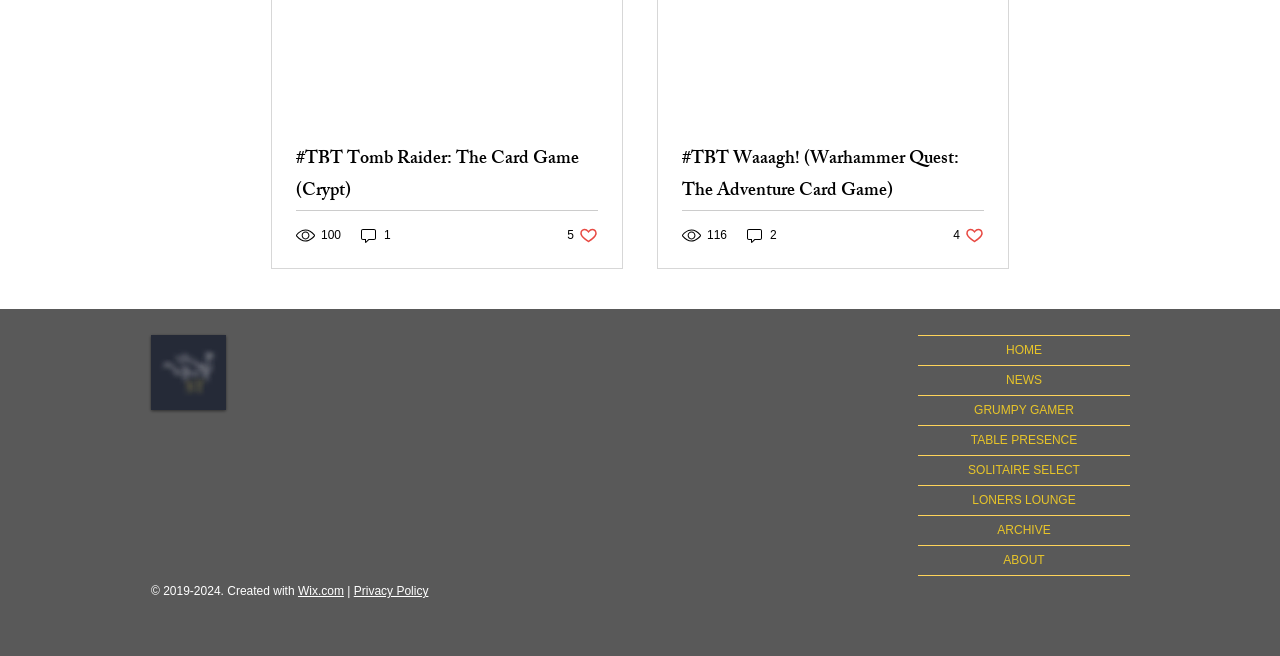How many likes does the second post have?
Look at the screenshot and respond with one word or a short phrase.

4 likes